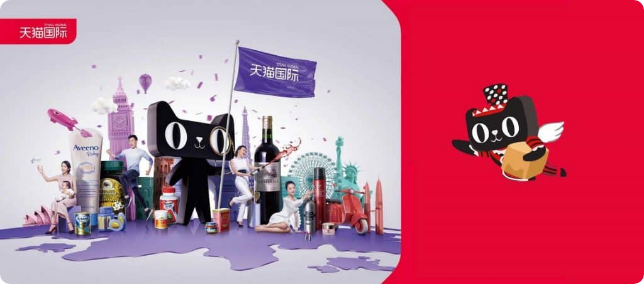Provide a one-word or short-phrase response to the question:
What is the purpose of the smaller Tmall cat character?

To invite viewers to explore